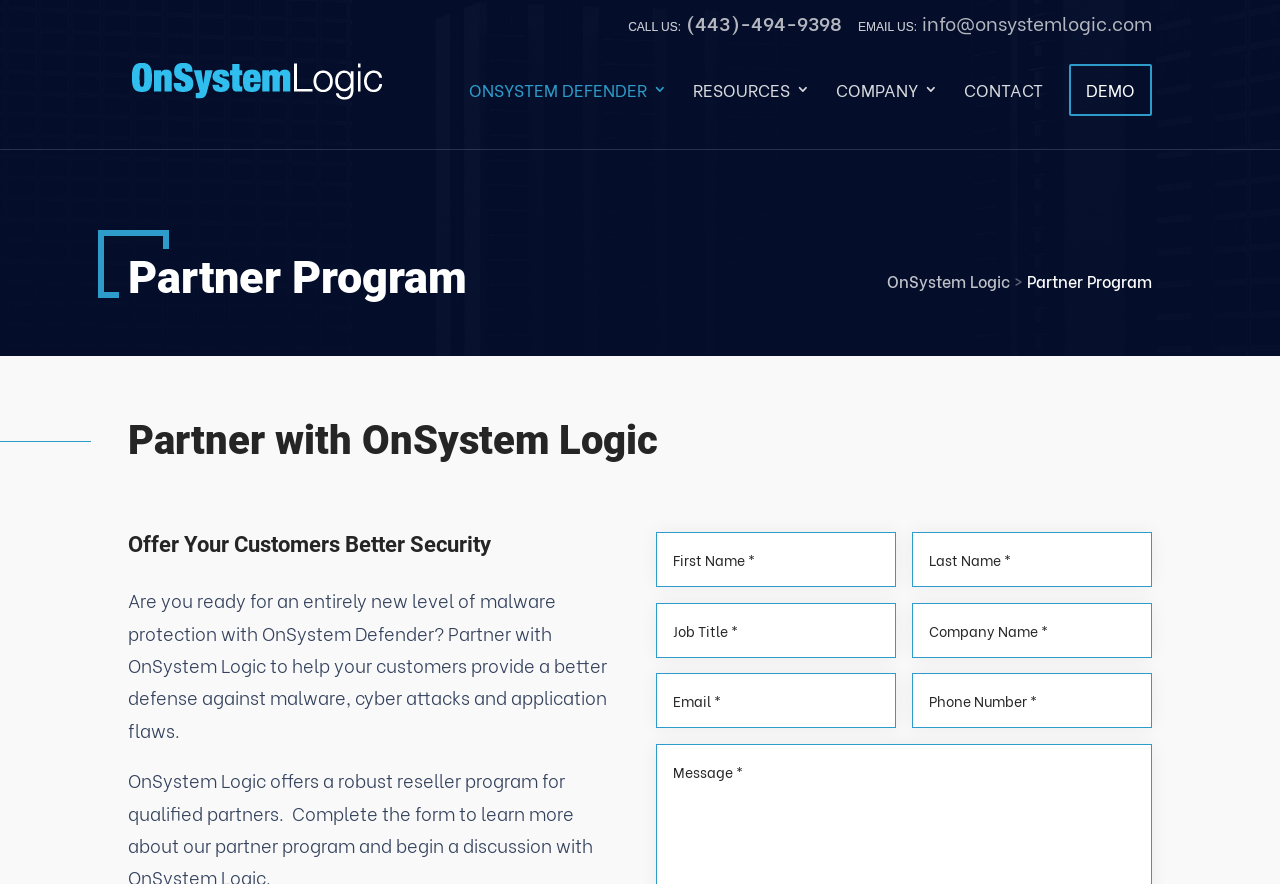Answer succinctly with a single word or phrase:
What is the purpose of partnering with OnSystem Logic?

to help customers provide better defense